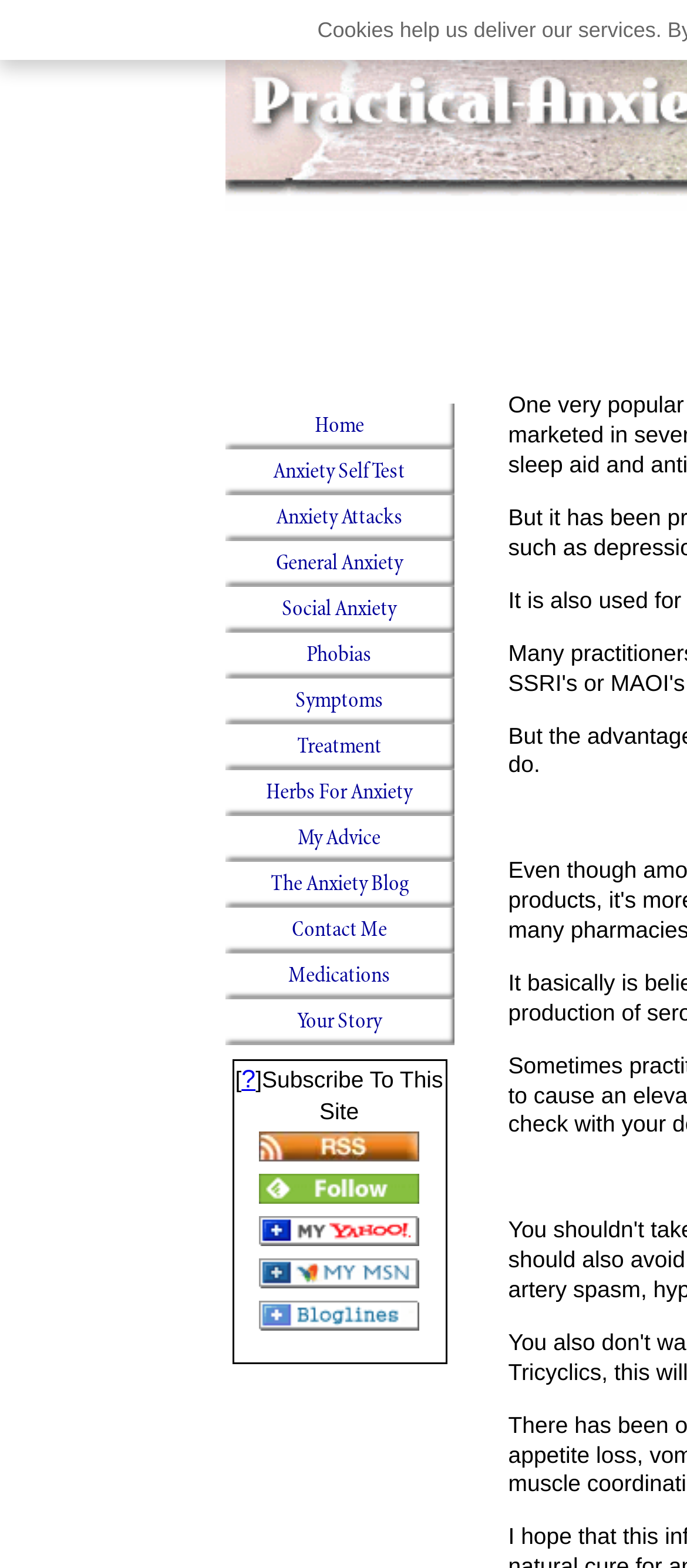Please provide a comprehensive answer to the question based on the screenshot: What is the author's perspective on anxiety?

The fact that the website is 'developed by someone who lives with anxiety' suggests that the author has personal experience with anxiety and is sharing their knowledge and insights on the topic.